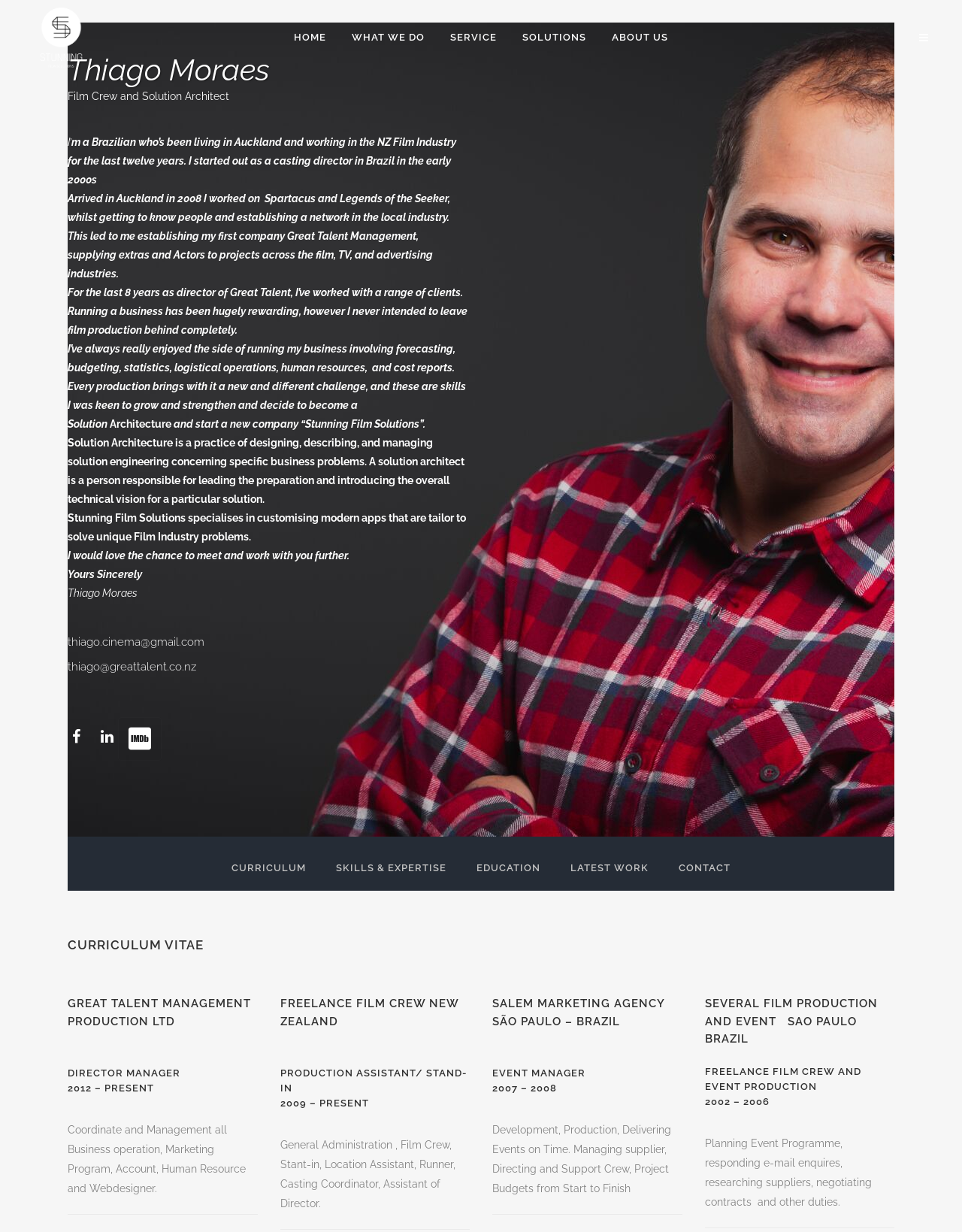Show me the bounding box coordinates of the clickable region to achieve the task as per the instruction: "Click CURRICULUM".

[0.225, 0.679, 0.334, 0.723]